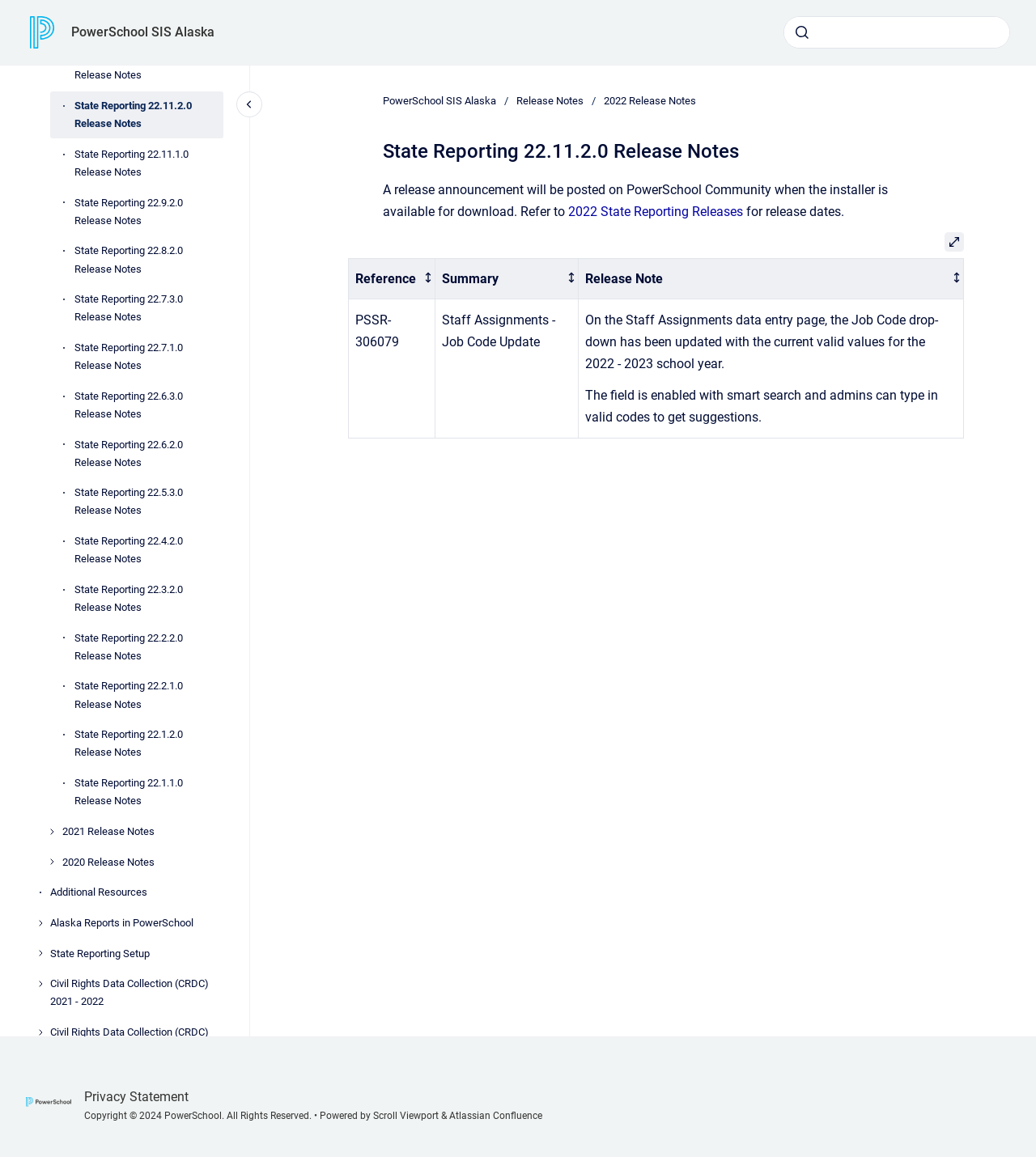Extract the bounding box coordinates for the described element: "Open". The coordinates should be represented as four float numbers between 0 and 1: [left, top, right, bottom].

[0.912, 0.201, 0.93, 0.217]